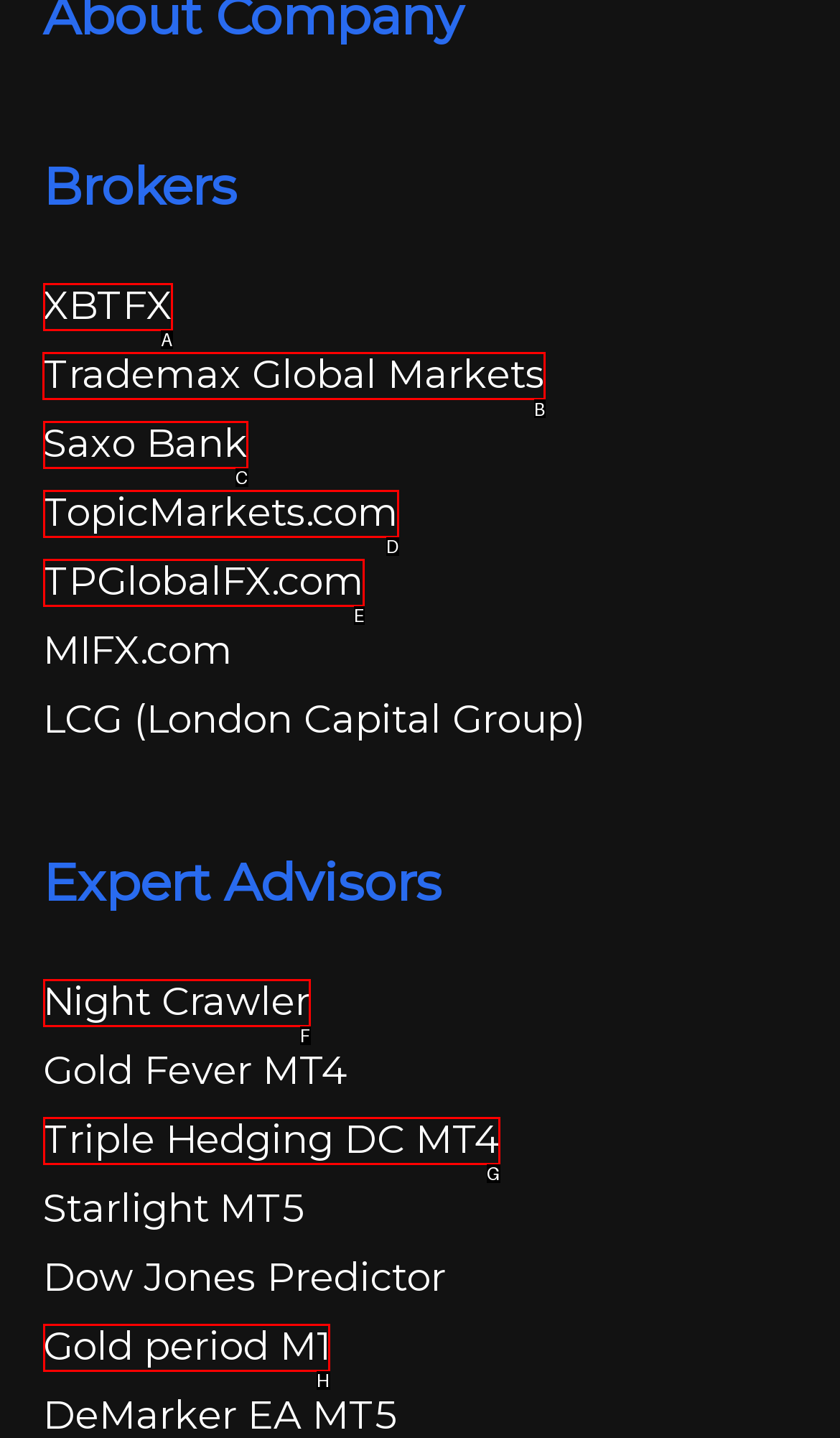Identify the letter of the UI element needed to carry out the task: go to Trademax Global Markets
Reply with the letter of the chosen option.

B